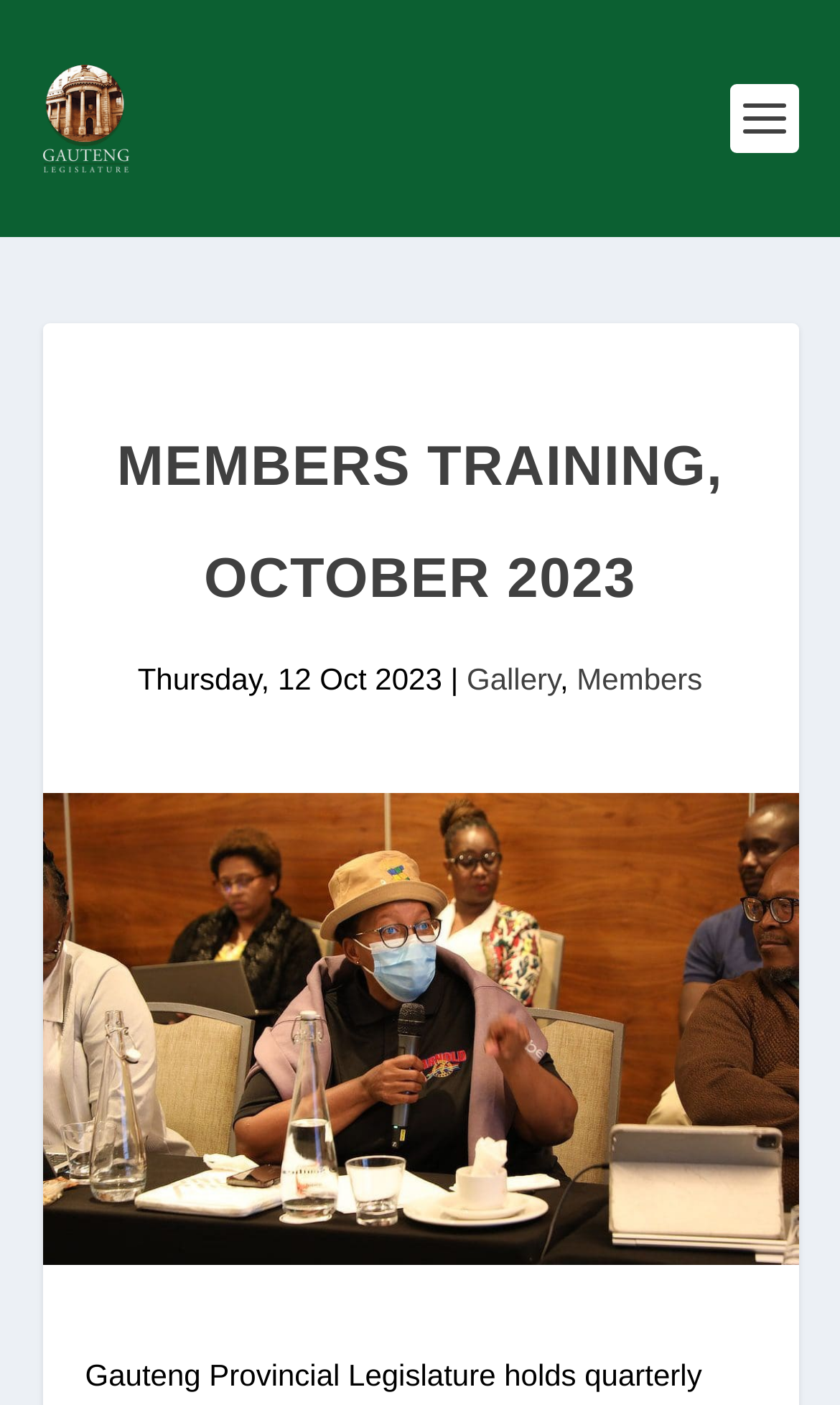What is the date of the event?
Please give a detailed and elaborate answer to the question.

I found the date of the event by looking at the text 'Thursday, 12 Oct 2023' which is located below the main heading 'MEMBERS TRAINING, OCTOBER 2023'.